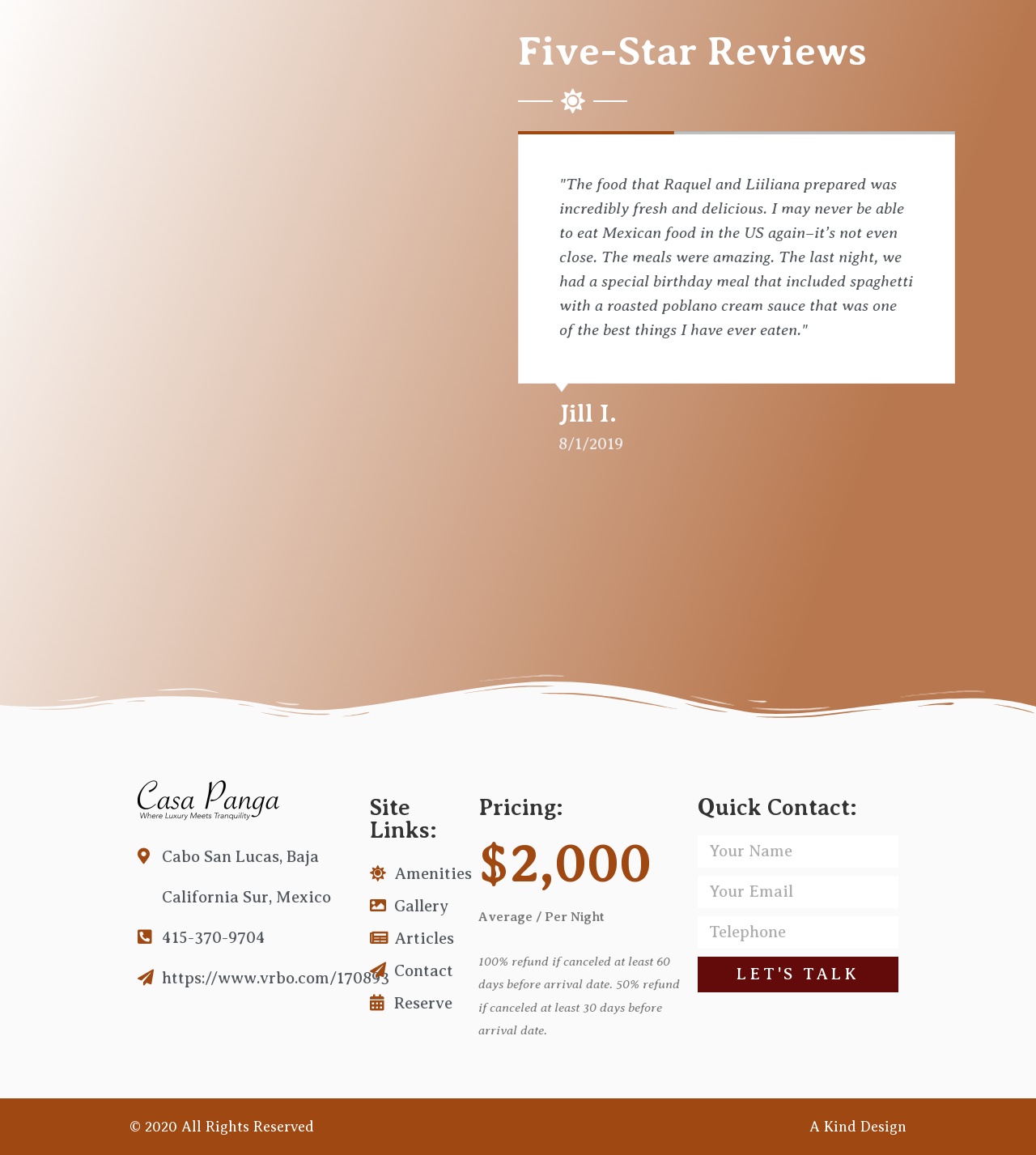Given the description of the UI element: "parent_node: Email name="form_fields[email]" placeholder="Your Email"", predict the bounding box coordinates in the form of [left, top, right, bottom], with each value being a float between 0 and 1.

[0.673, 0.758, 0.867, 0.786]